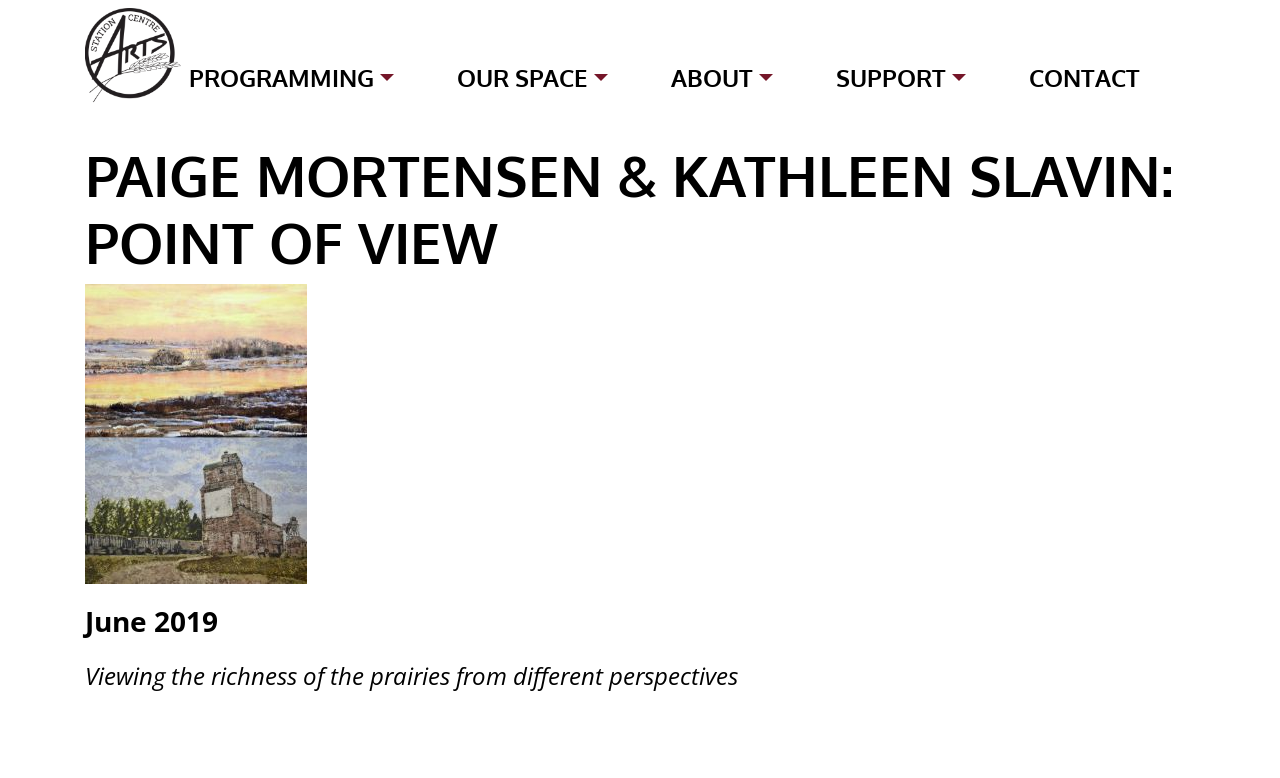Using the provided description: "Contact", find the bounding box coordinates of the corresponding UI element. The output should be four float numbers between 0 and 1, in the format [left, top, right, bottom].

[0.798, 0.067, 0.934, 0.134]